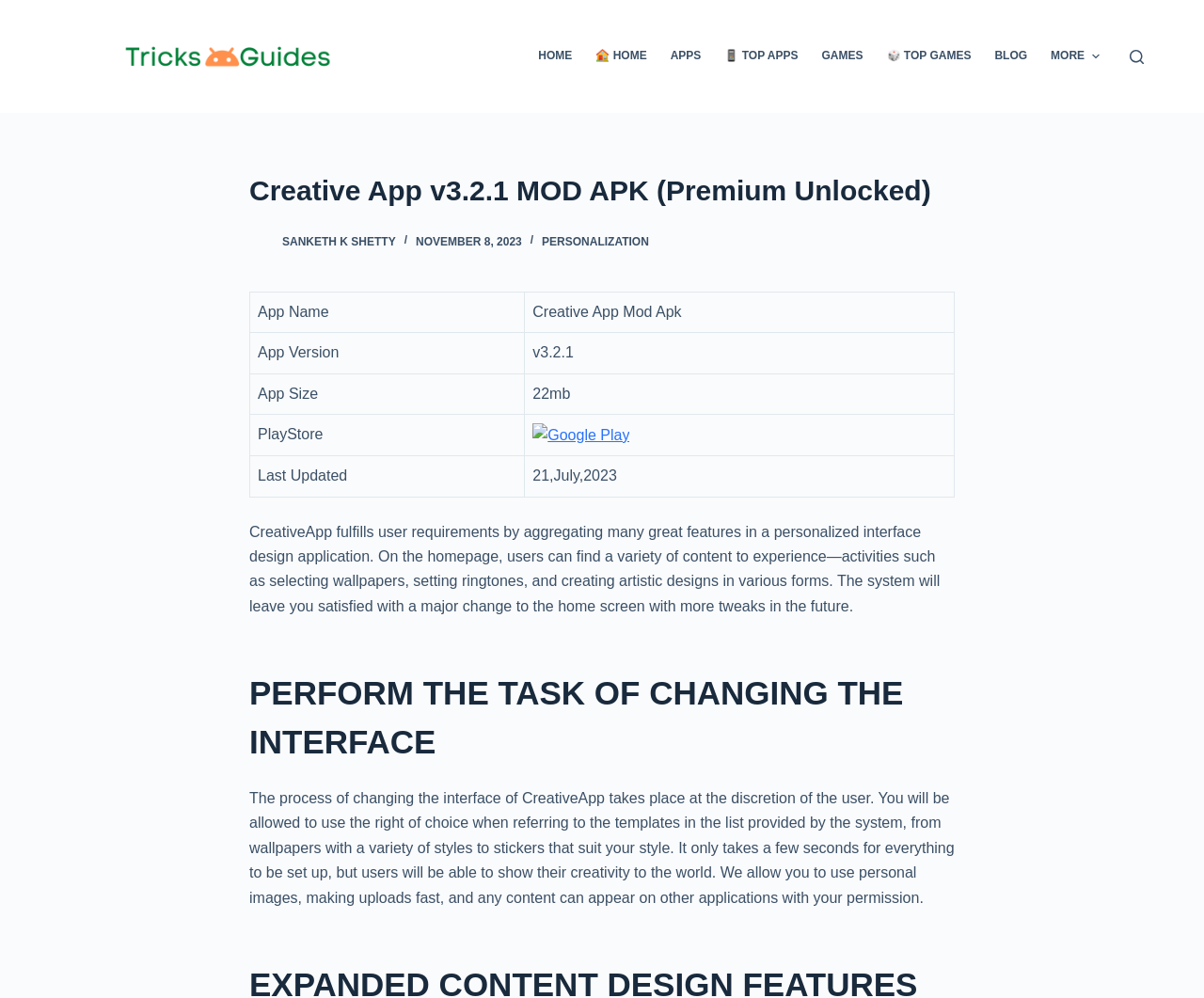What can users do on the homepage?
Please respond to the question thoroughly and include all relevant details.

I found the answer by reading the text on the webpage, which mentions that users can find a variety of content to experience on the homepage, including selecting wallpapers, setting ringtones, and creating artistic designs in various forms.